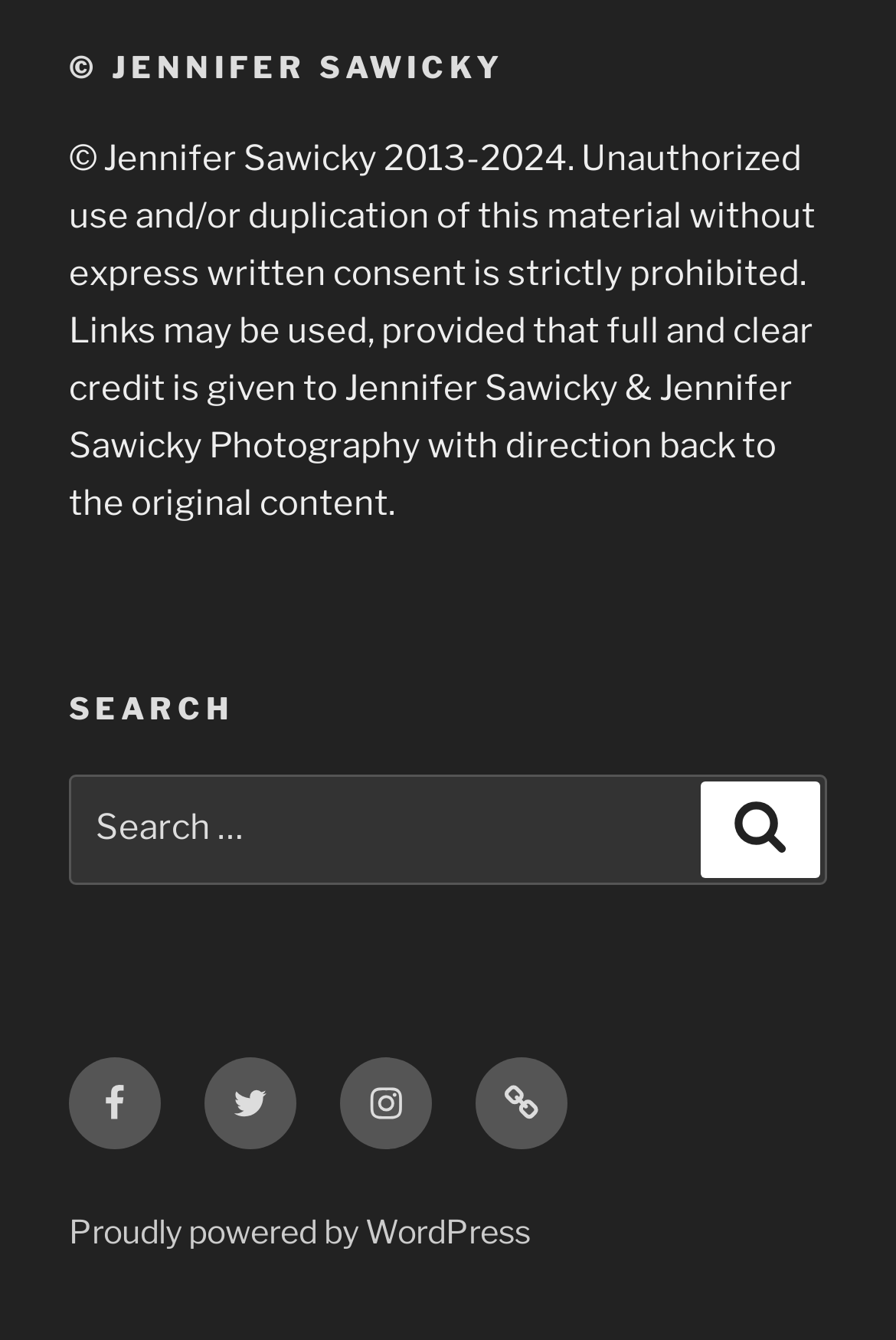What is the name of the content management system used by the website?
Based on the image, answer the question with as much detail as possible.

At the bottom of the webpage, there is a link 'Proudly powered by WordPress', which suggests that the website is built using the WordPress content management system.